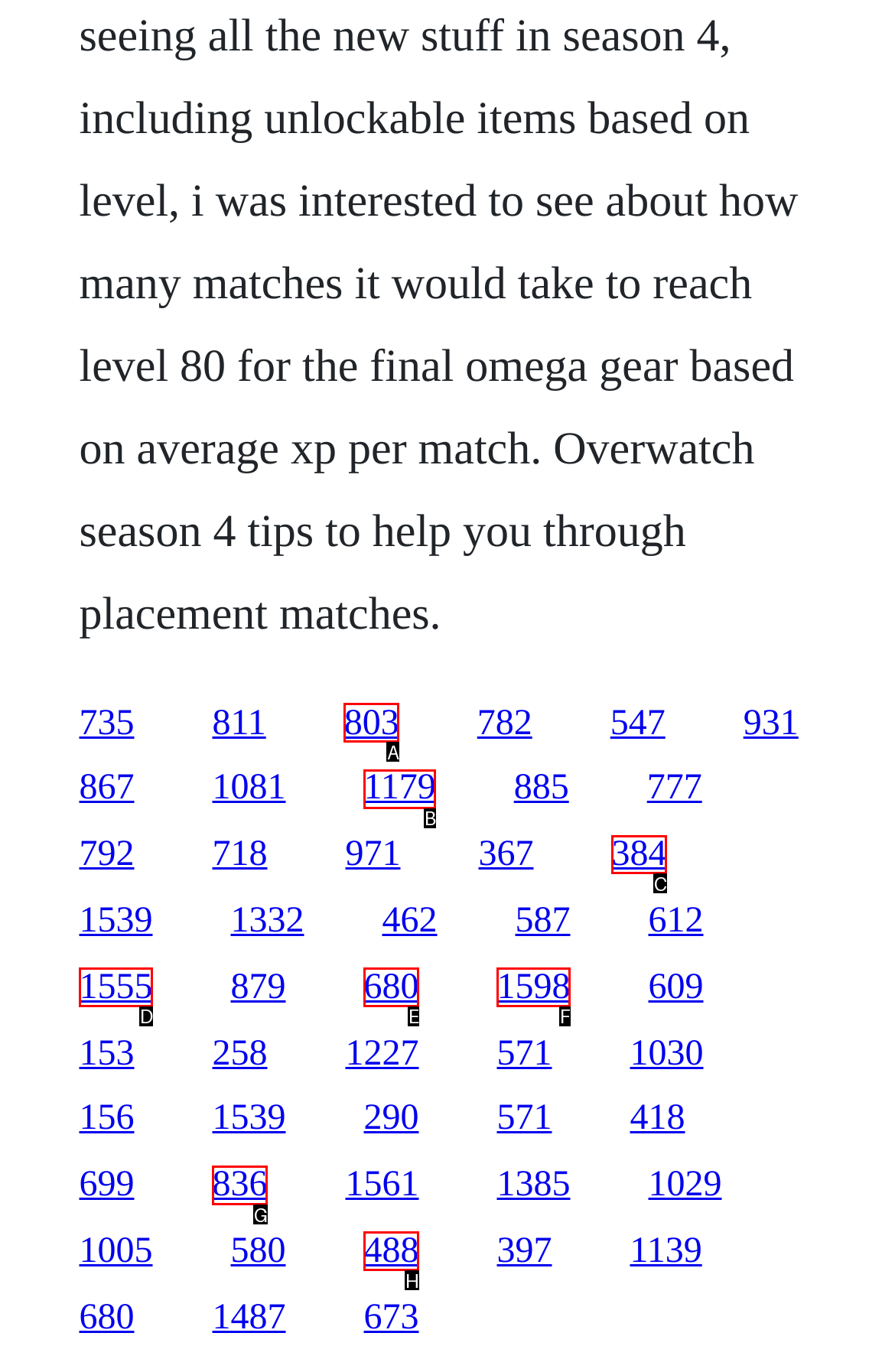Specify which HTML element I should click to complete this instruction: go to the fifteenth link Answer with the letter of the relevant option.

C